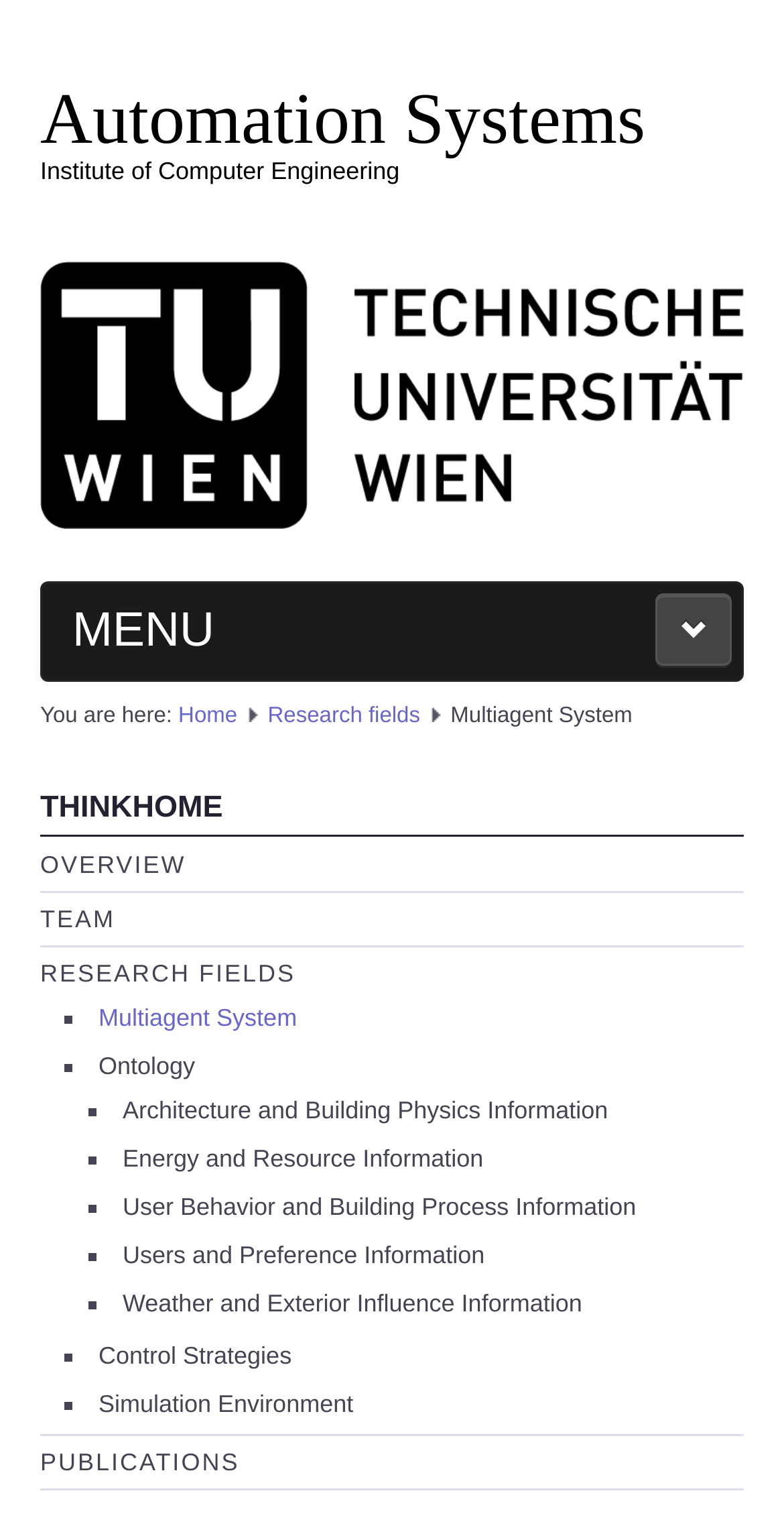How many research fields are listed?
Make sure to answer the question with a detailed and comprehensive explanation.

I counted the number of list markers '■' and their corresponding links, which are 'Multiagent System', 'Ontology', 'Architecture and Building Physics Information', 'Energy and Resource Information', 'User Behavior and Building Process Information', and 'Users and Preference Information', totaling 6 research fields.